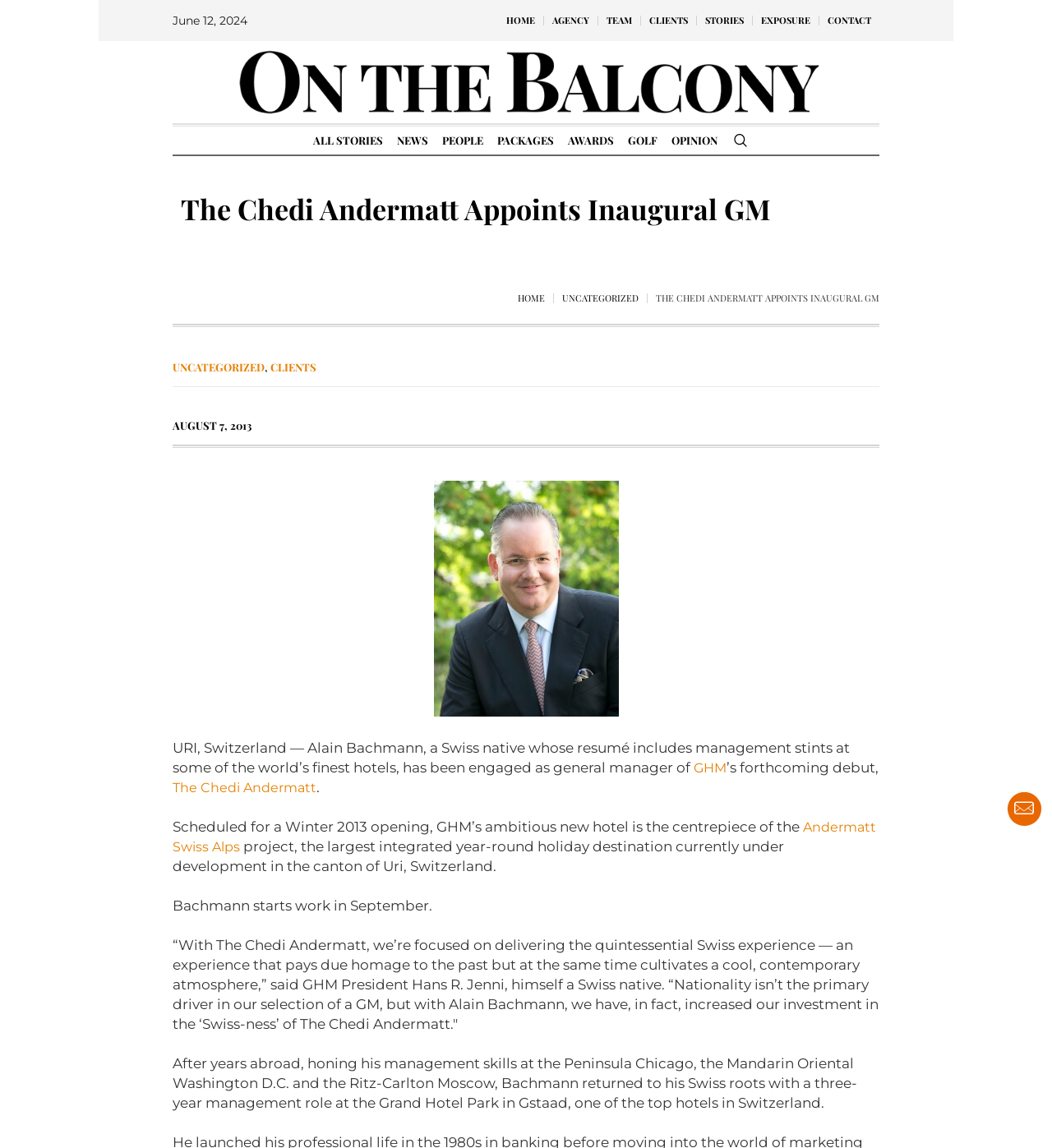Can you look at the image and give a comprehensive answer to the question:
What is the name of the company behind The Chedi Andermatt?

I found the name of the company by reading the text of the article, which mentions that GHM is the company behind The Chedi Andermatt.